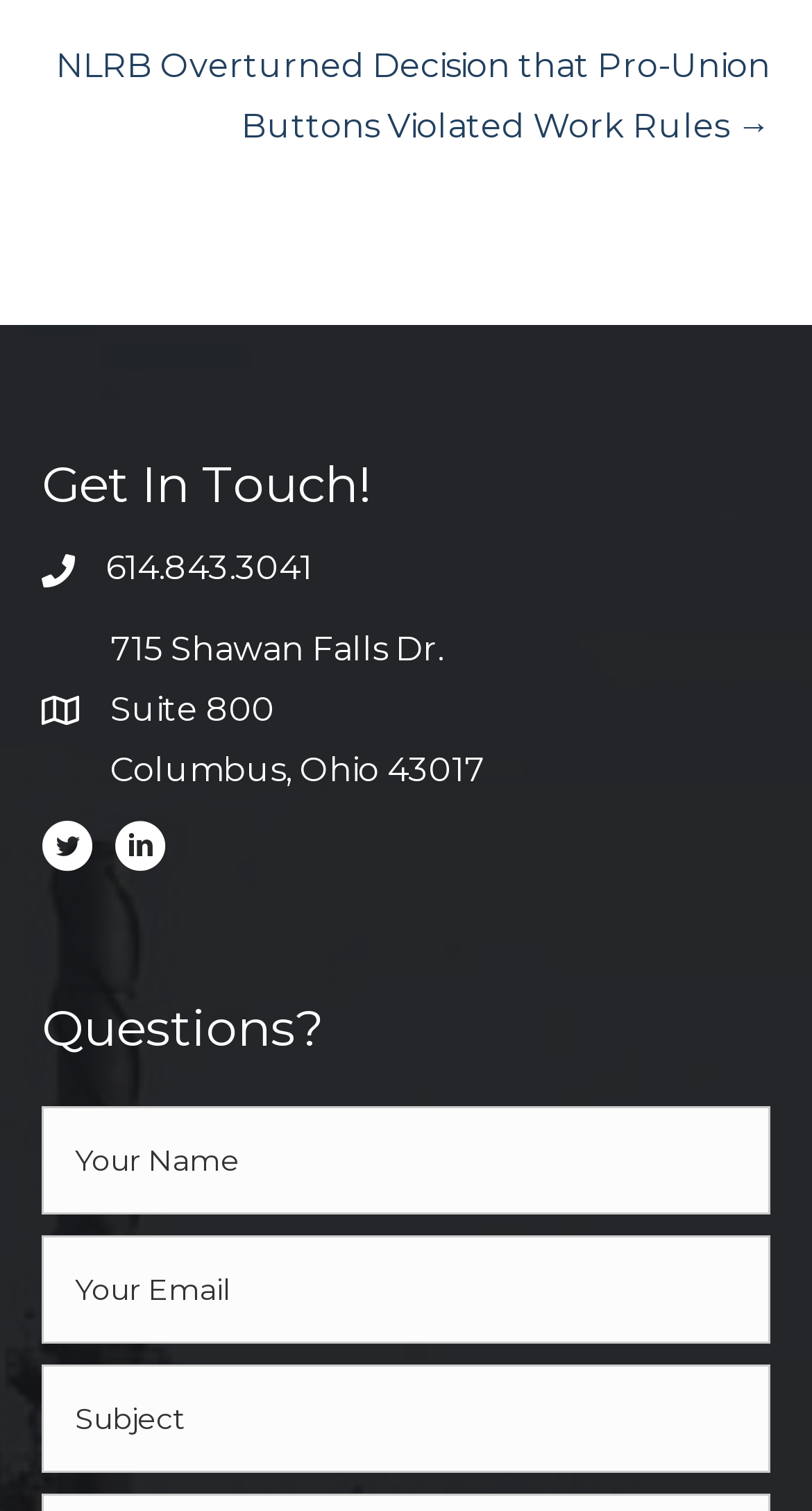Using the provided description: "614.843.3041", find the bounding box coordinates of the corresponding UI element. The output should be four float numbers between 0 and 1, in the format [left, top, right, bottom].

[0.131, 0.363, 0.385, 0.389]